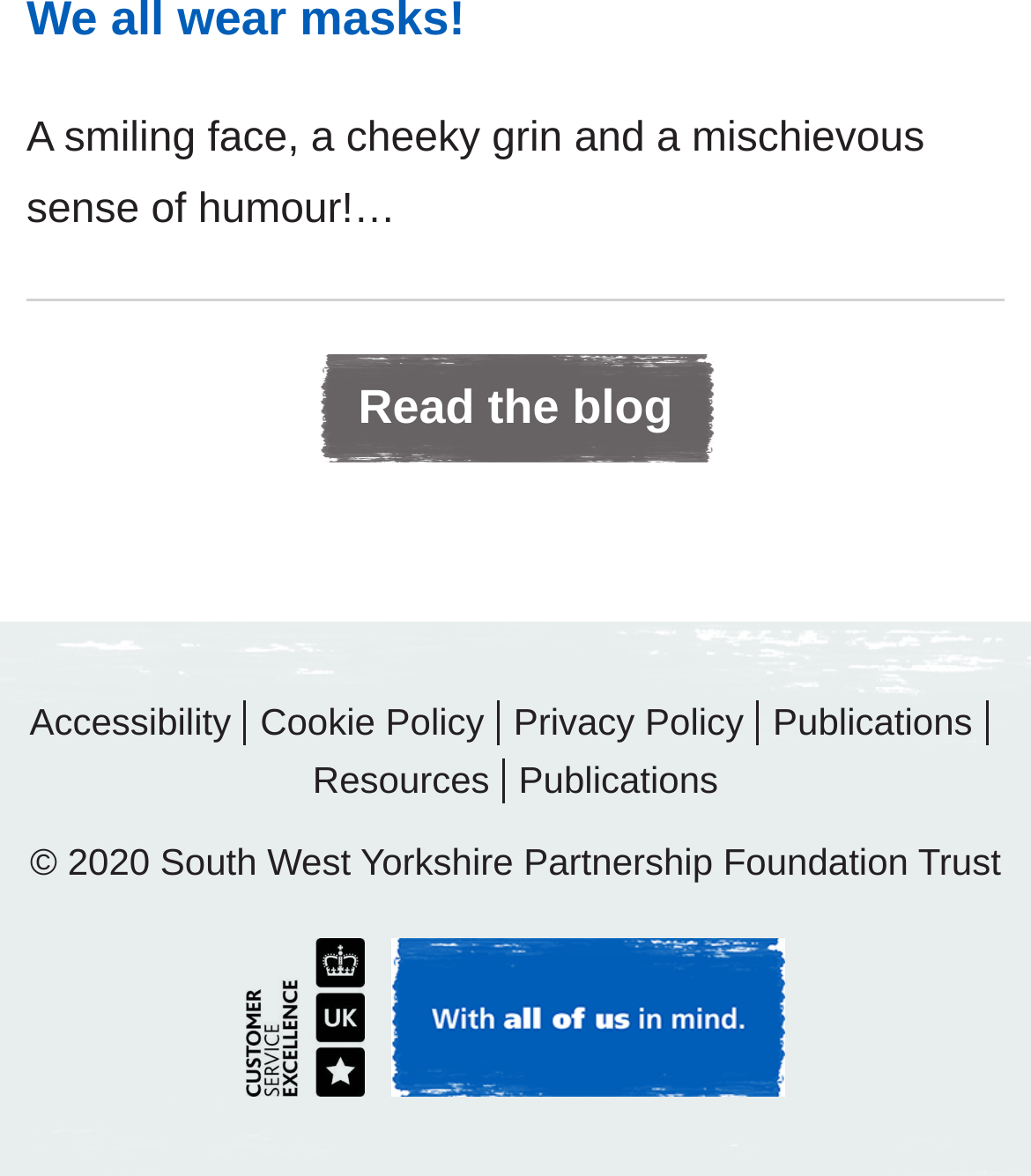What type of organization is this webpage about?
Based on the screenshot, respond with a single word or phrase.

Healthcare